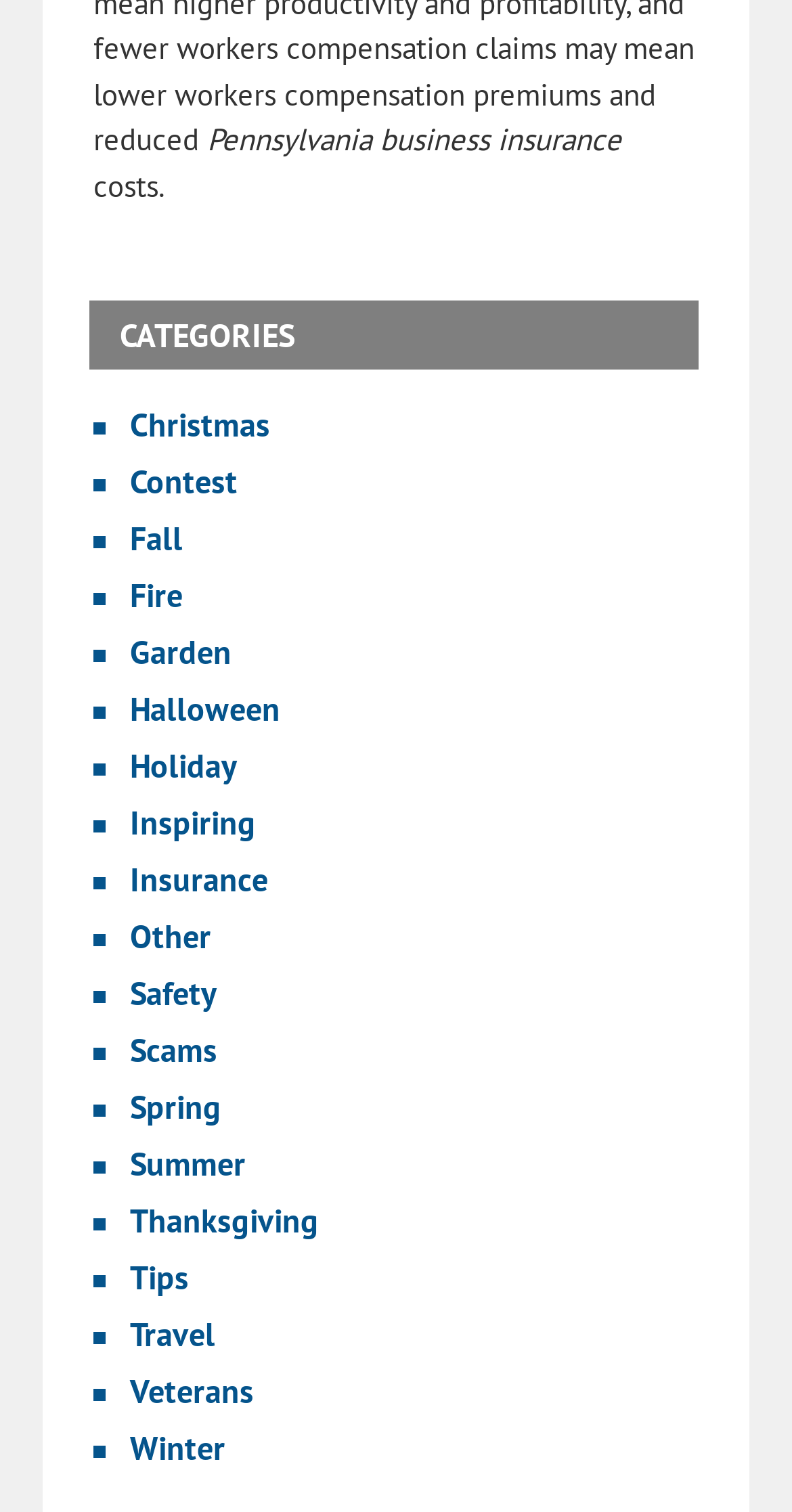What is the position of the 'CATEGORIES' heading on the webpage?
Using the image, elaborate on the answer with as much detail as possible.

The 'CATEGORIES' heading is positioned above the links on the webpage, with a bounding box coordinate of [0.113, 0.199, 0.882, 0.244], indicating its location at the top of the list of categories.